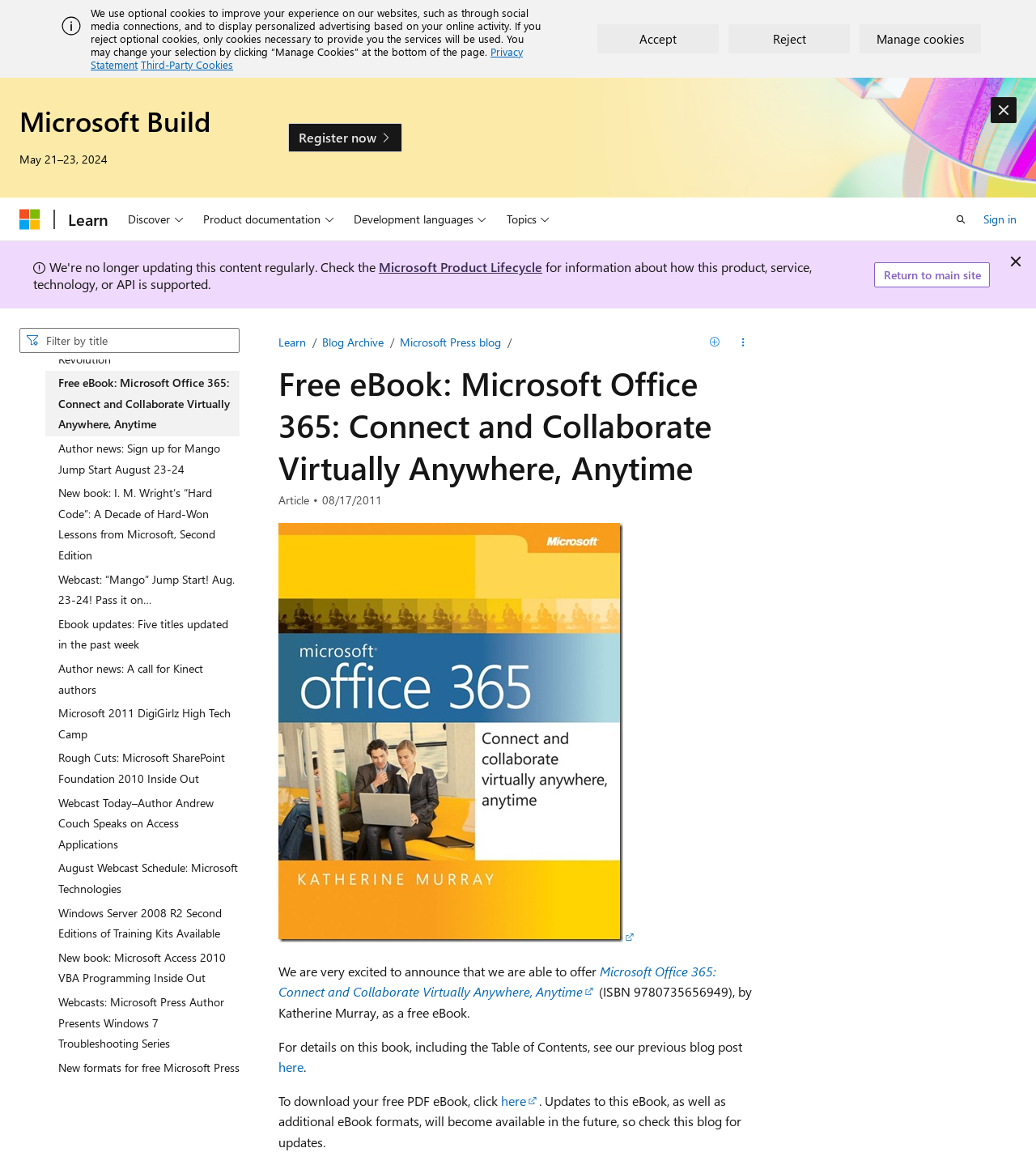Find the bounding box coordinates of the element to click in order to complete this instruction: "Click the 'Microsoft' link". The bounding box coordinates must be four float numbers between 0 and 1, denoted as [left, top, right, bottom].

[0.019, 0.179, 0.039, 0.197]